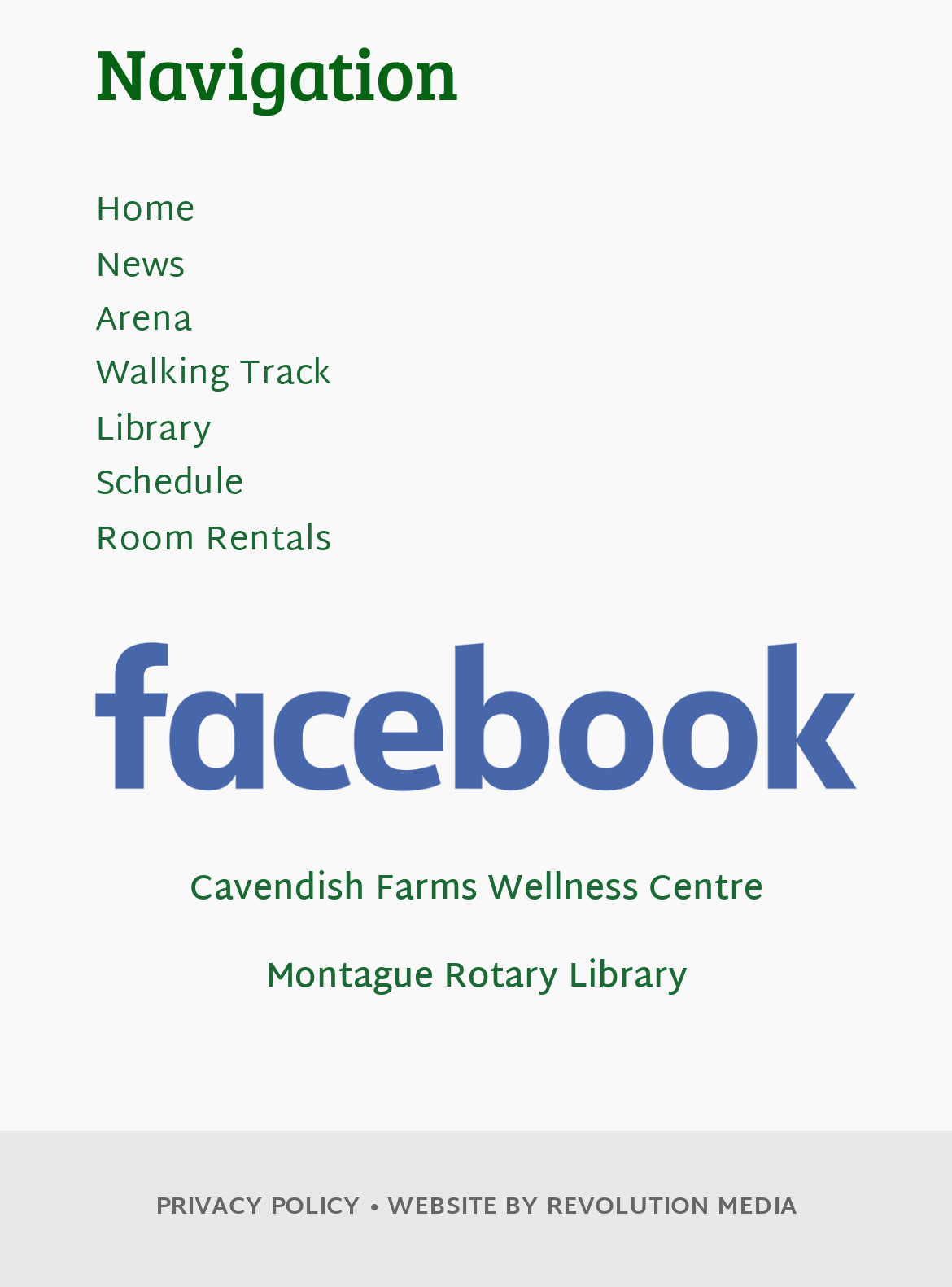How many links are in the navigation menu?
Please provide a single word or phrase answer based on the image.

7